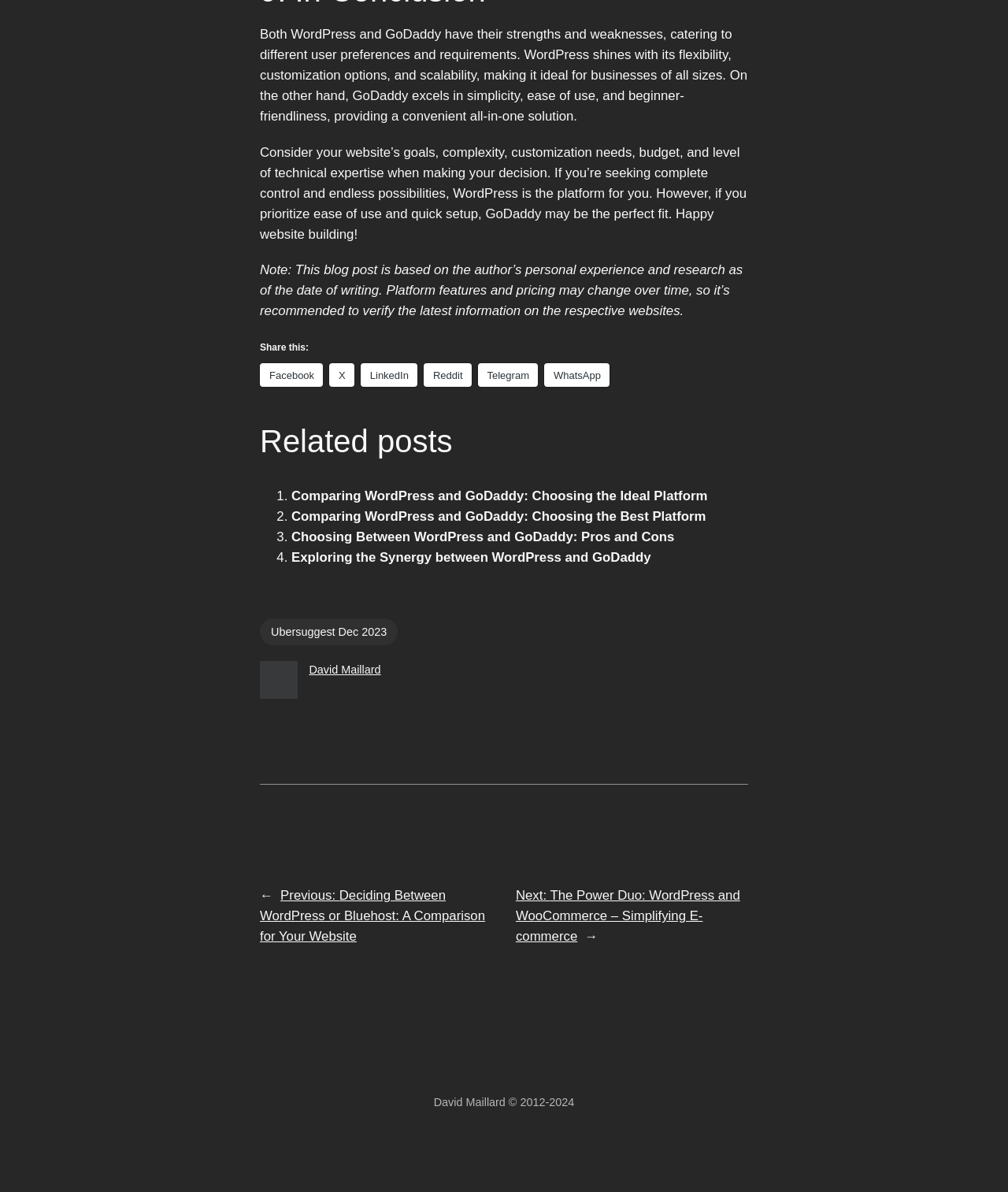Determine the bounding box coordinates of the region I should click to achieve the following instruction: "Read related post". Ensure the bounding box coordinates are four float numbers between 0 and 1, i.e., [left, top, right, bottom].

[0.289, 0.41, 0.702, 0.422]